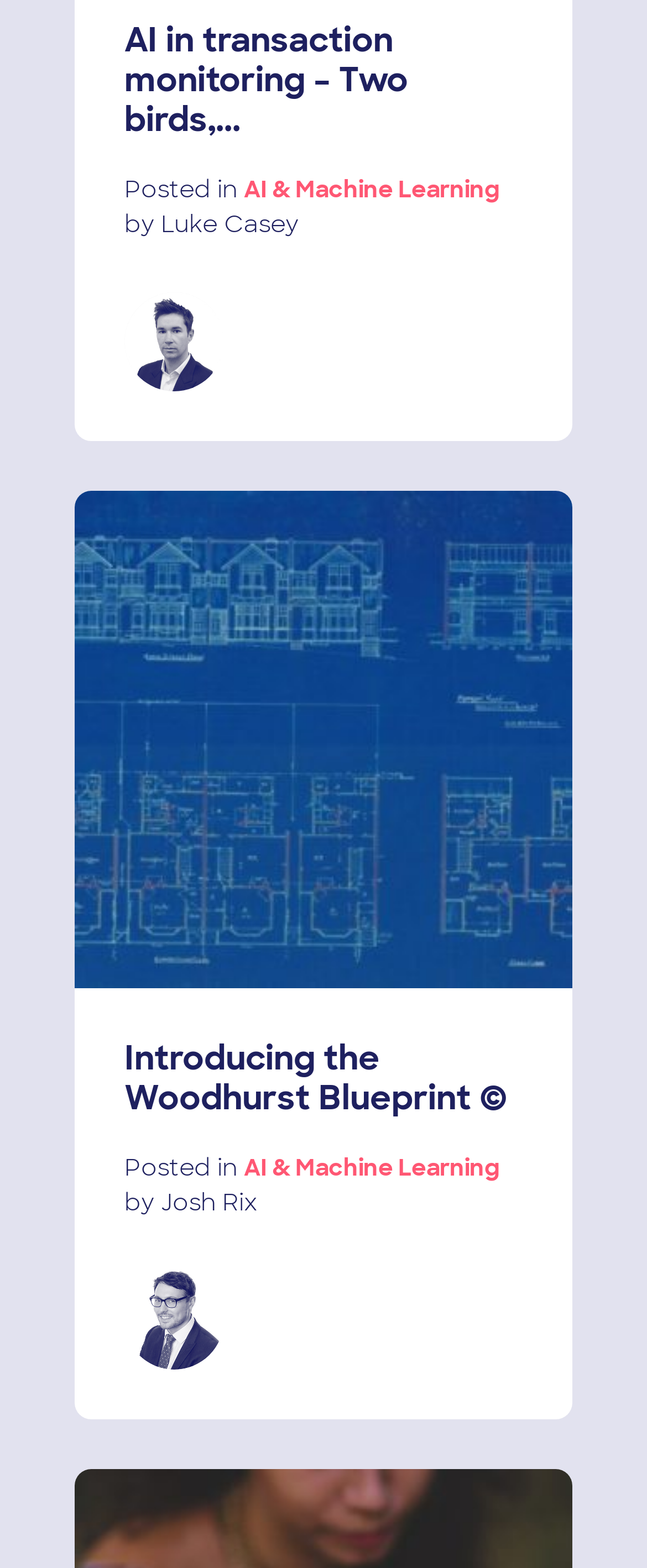Find the bounding box of the element with the following description: "Introducing the Woodhurst Blueprint ©". The coordinates must be four float numbers between 0 and 1, formatted as [left, top, right, bottom].

[0.192, 0.661, 0.785, 0.714]